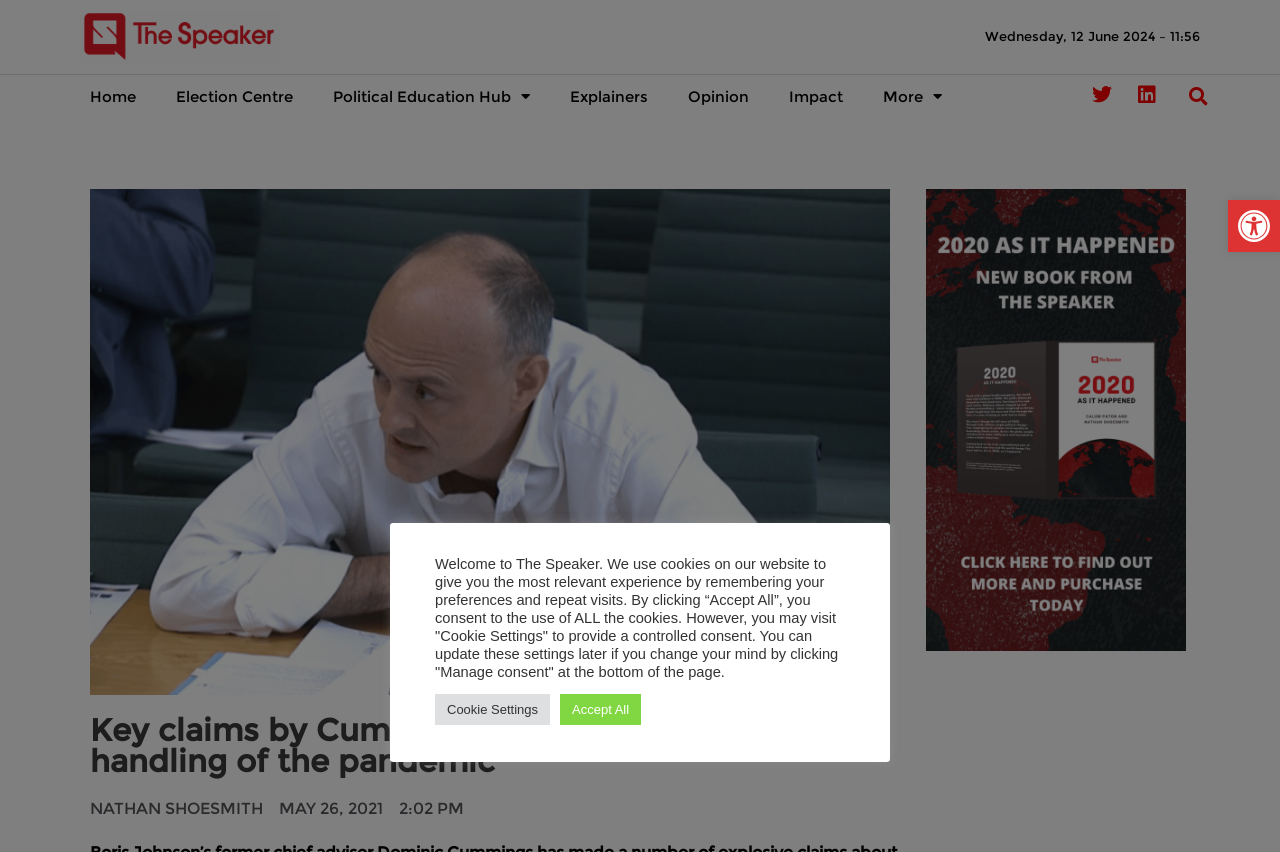Provide a brief response to the question below using one word or phrase:
What is the time of the article?

2:02 PM